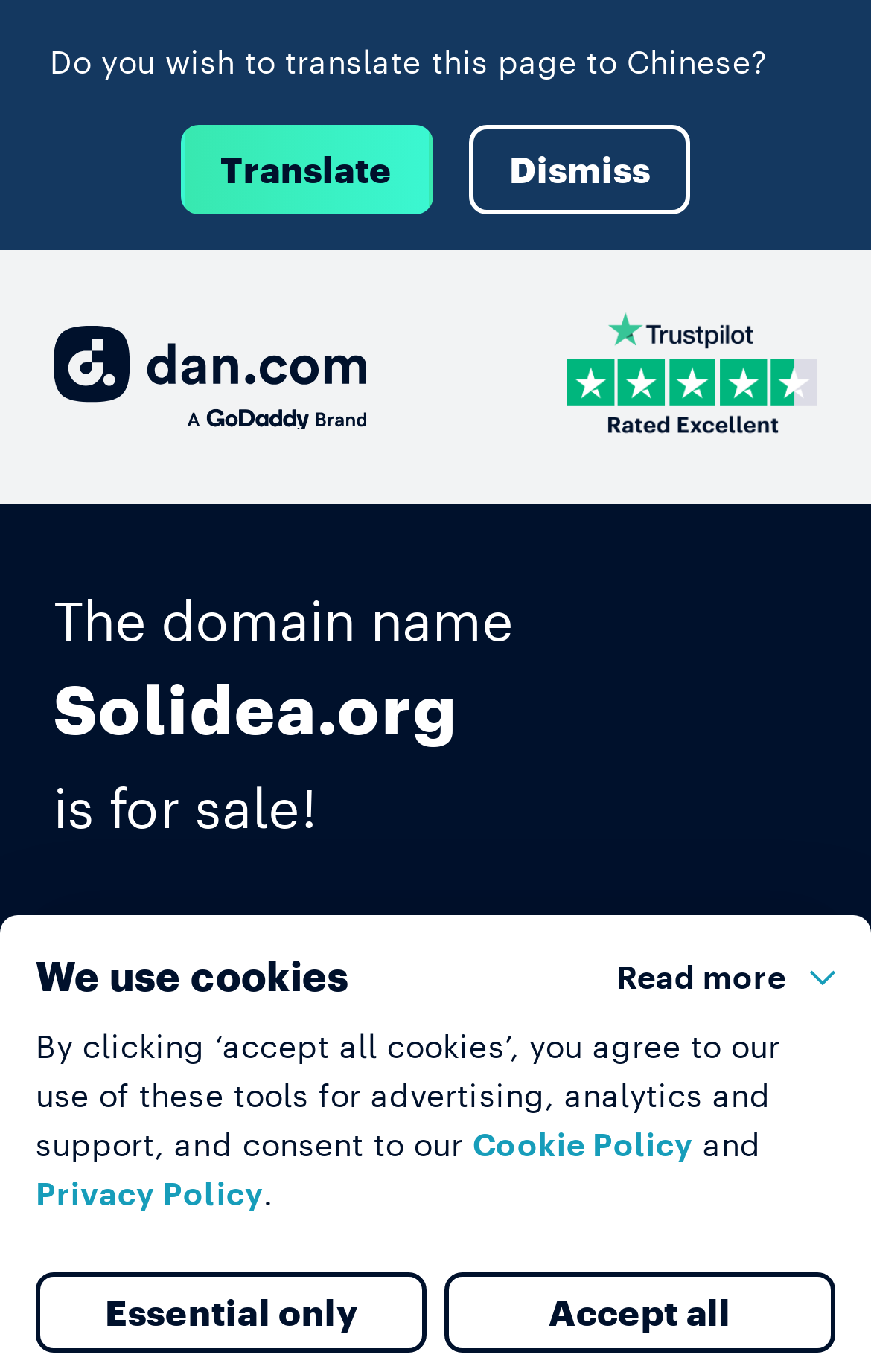Locate the bounding box coordinates of the clickable region to complete the following instruction: "Buy the domain now."

[0.205, 0.923, 0.406, 0.962]